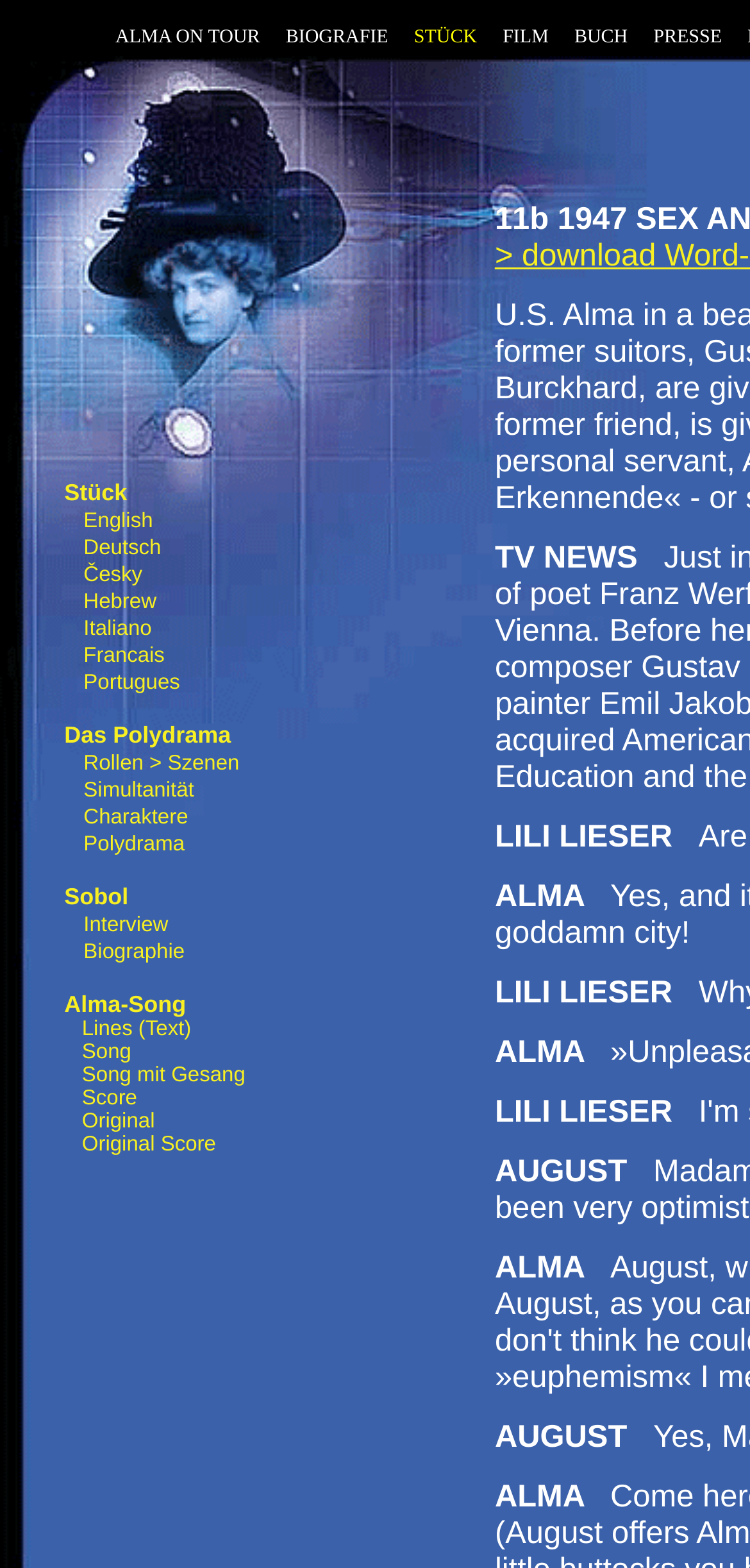Please identify the bounding box coordinates of the element I should click to complete this instruction: 'Listen to Alma-Song'. The coordinates should be given as four float numbers between 0 and 1, like this: [left, top, right, bottom].

[0.086, 0.632, 0.248, 0.649]